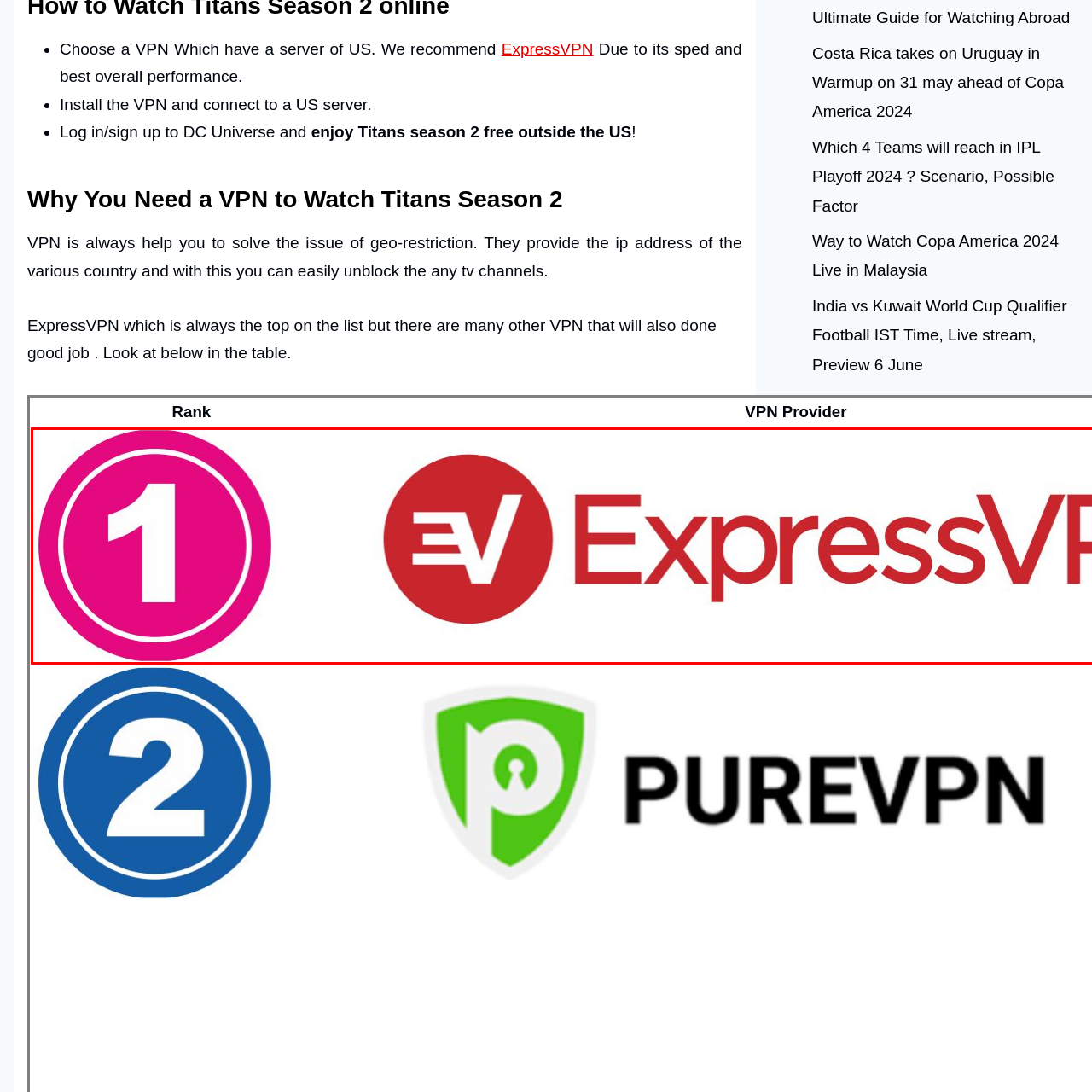What is the name of the VPN service?
Analyze the image surrounded by the red bounding box and answer the question in detail.

The question asks about the name of the VPN service in the image. The caption mentions that the logo of ExpressVPN, a well-known virtual private network provider, is adjacent to the number '1' in the circle, which indicates that the VPN service is ExpressVPN.